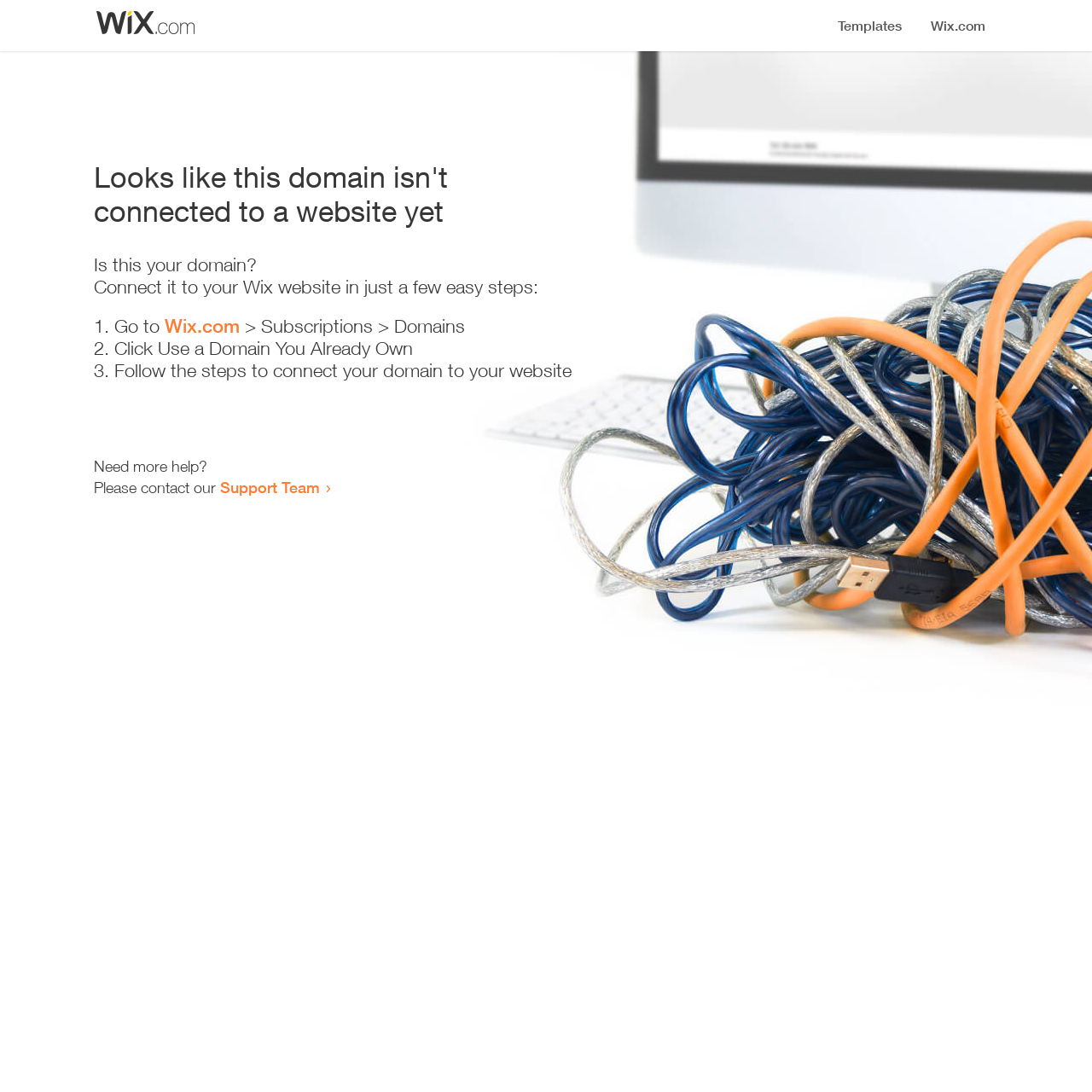Where can I get more help?
Based on the content of the image, thoroughly explain and answer the question.

The webpage provides a link to the 'Support Team' at the bottom, which suggests that users can contact them for more help or assistance.